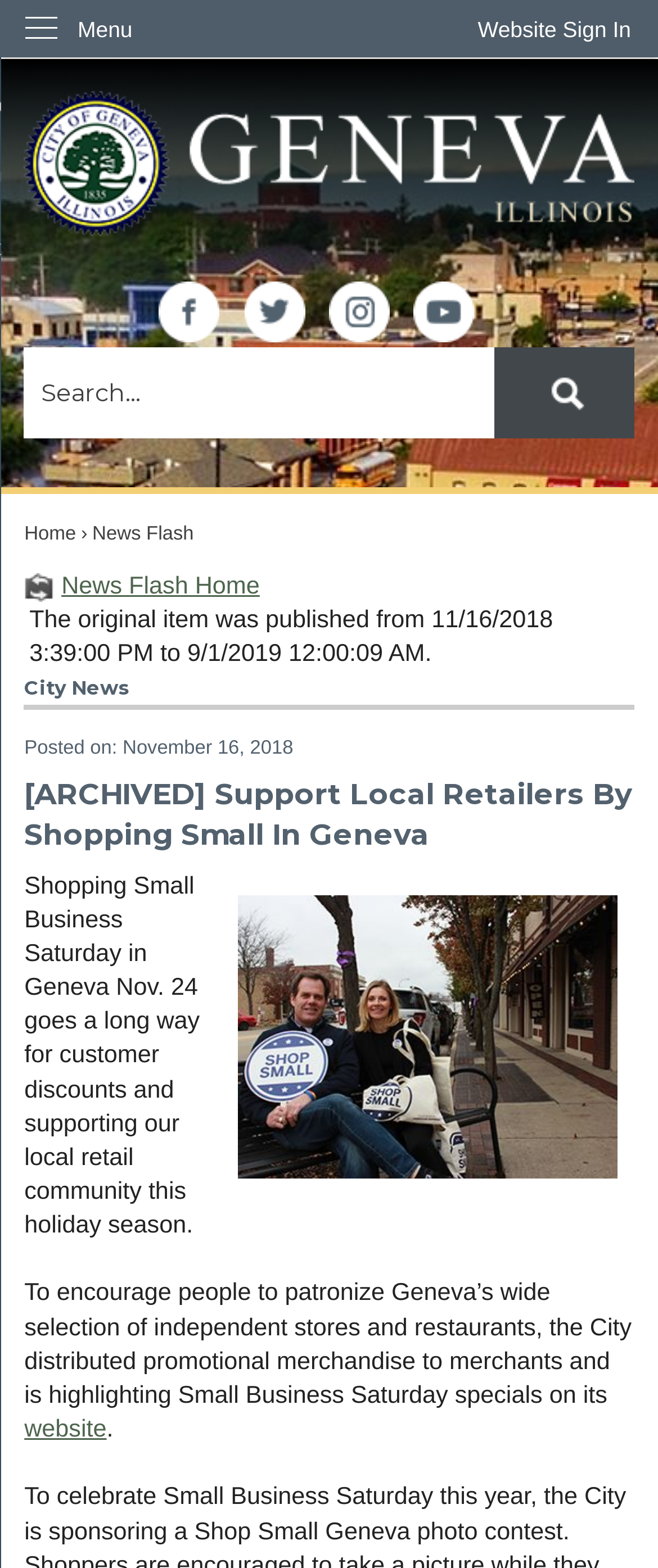Determine the bounding box coordinates of the element's region needed to click to follow the instruction: "Read City News". Provide these coordinates as four float numbers between 0 and 1, formatted as [left, top, right, bottom].

[0.037, 0.43, 0.963, 0.453]